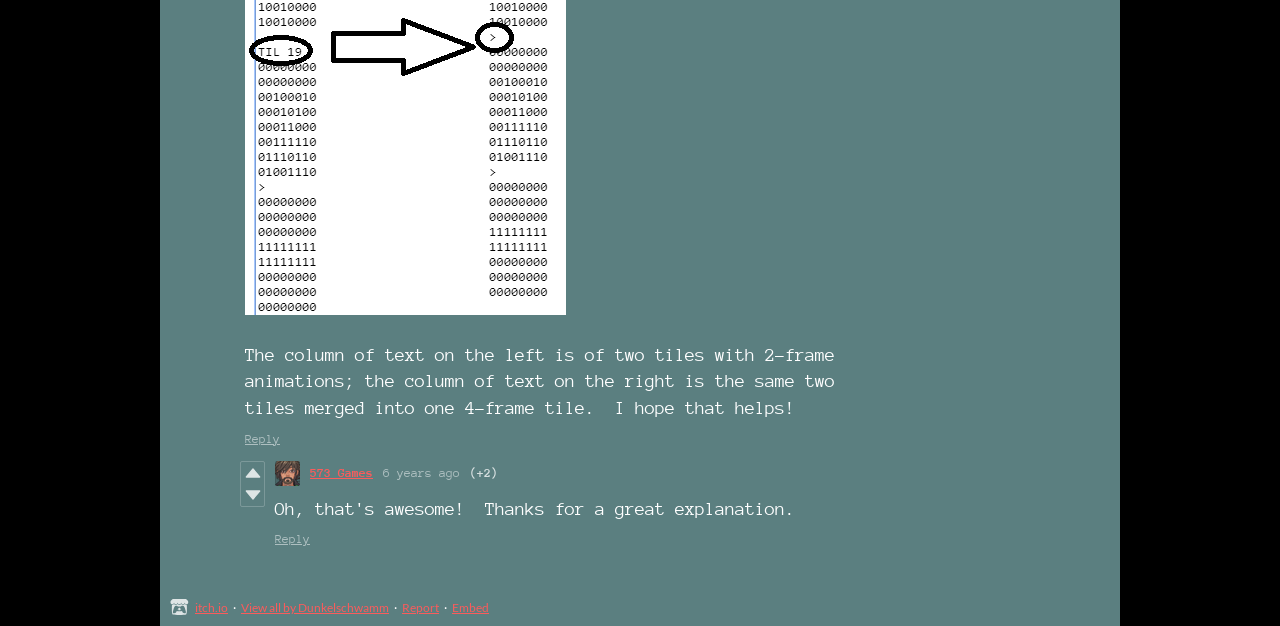What is the topic of the discussion?
Using the visual information, respond with a single word or phrase.

Tile animations